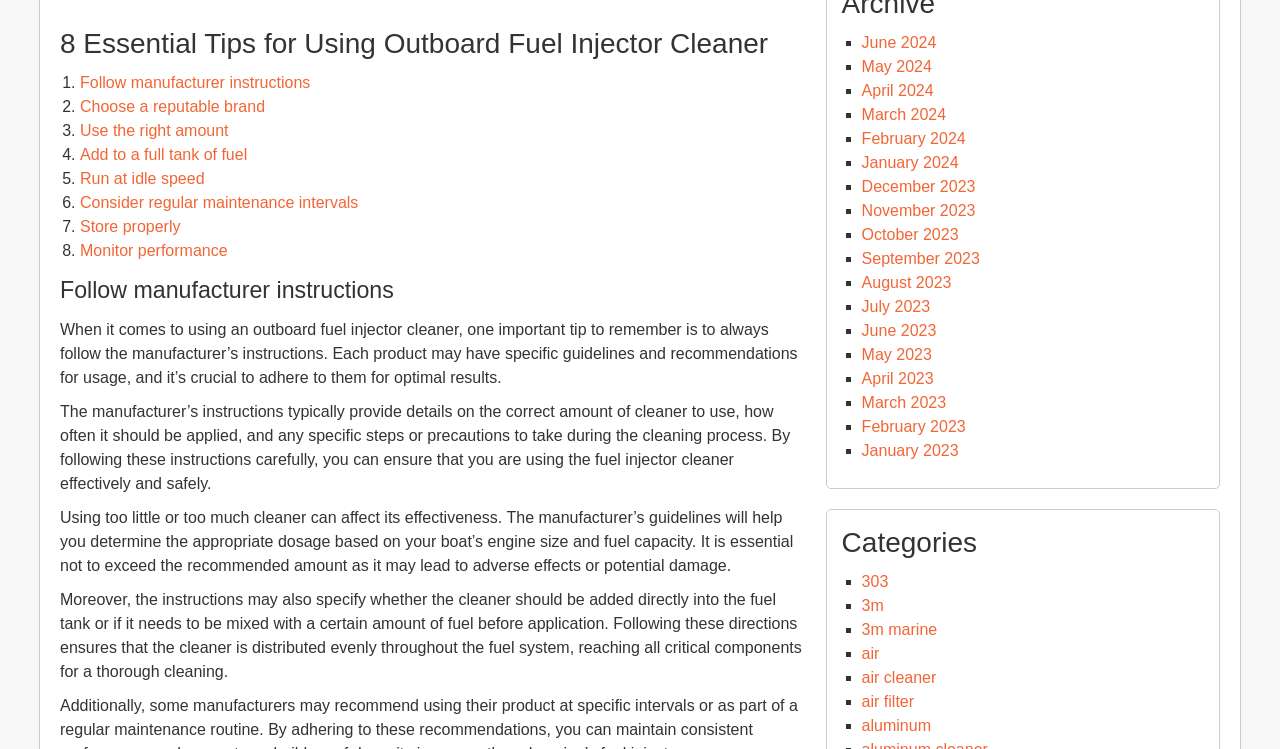Locate the bounding box coordinates of the region to be clicked to comply with the following instruction: "Click on '303'". The coordinates must be four float numbers between 0 and 1, in the form [left, top, right, bottom].

[0.673, 0.765, 0.694, 0.788]